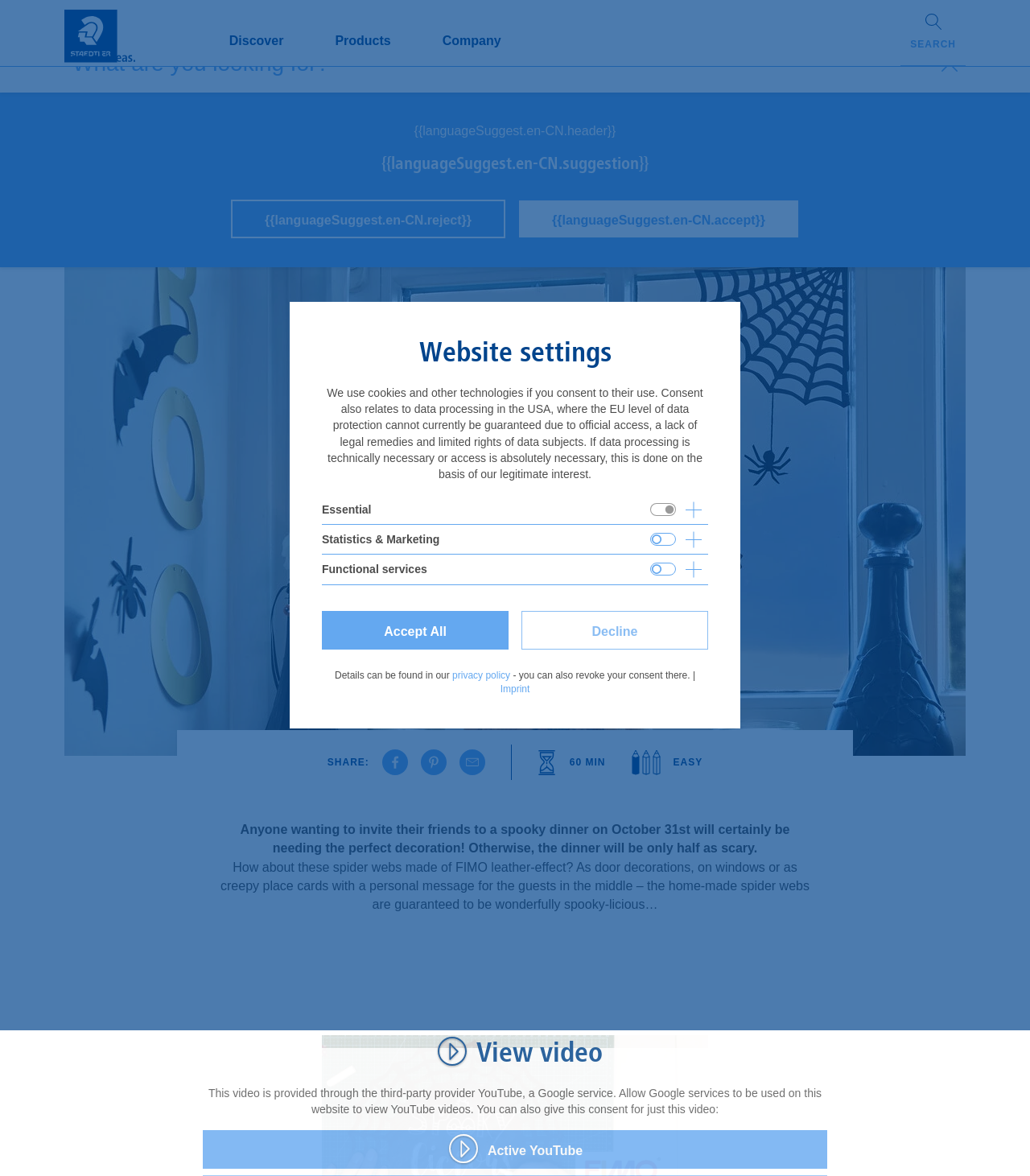Please find the bounding box for the UI component described as follows: "Share on pinterest".

[0.408, 0.638, 0.433, 0.659]